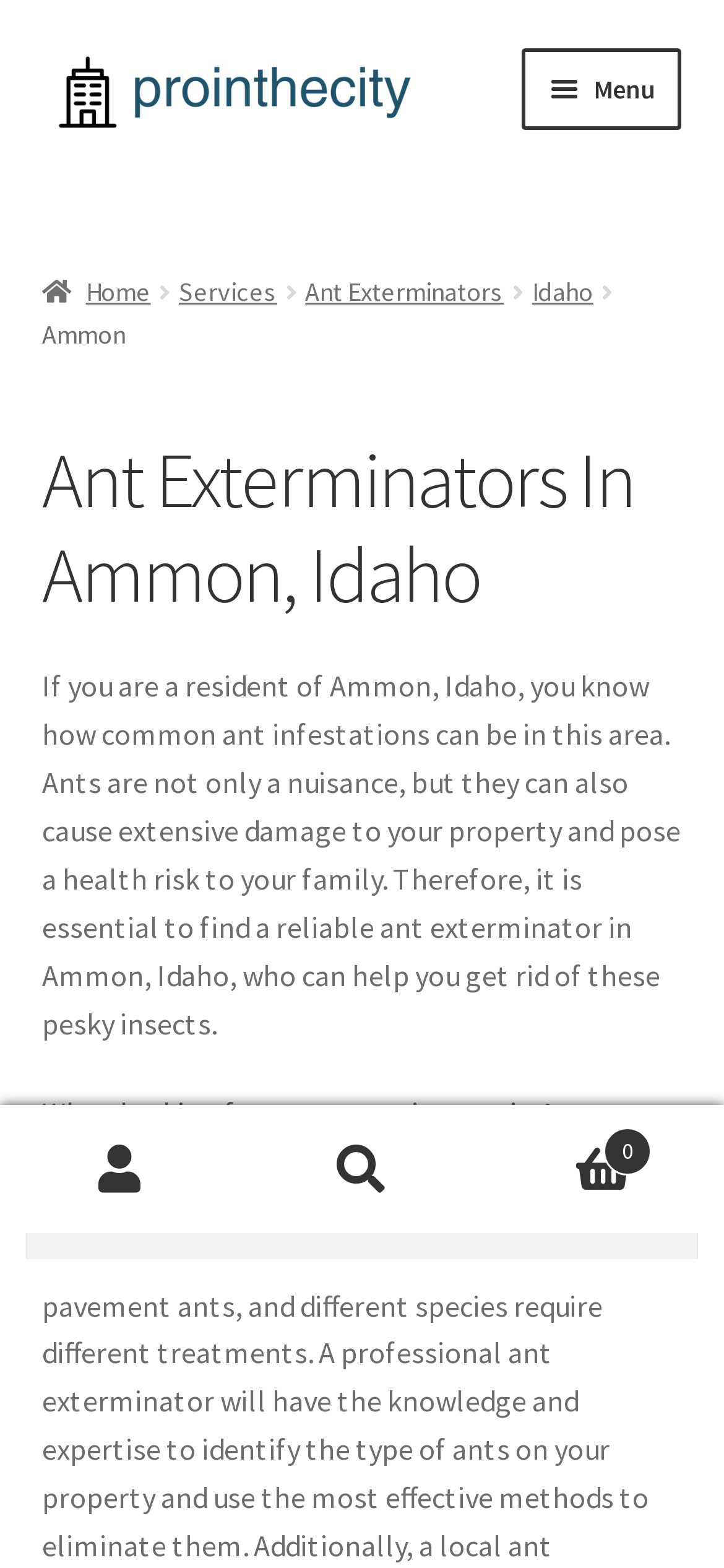What is the purpose of the search bar?
Based on the visual information, provide a detailed and comprehensive answer.

The search bar is located at the top-right corner of the webpage, and it allows users to search for specific services provided by the website. The search bar has a placeholder text 'Search for:', indicating that users can input their search queries there.